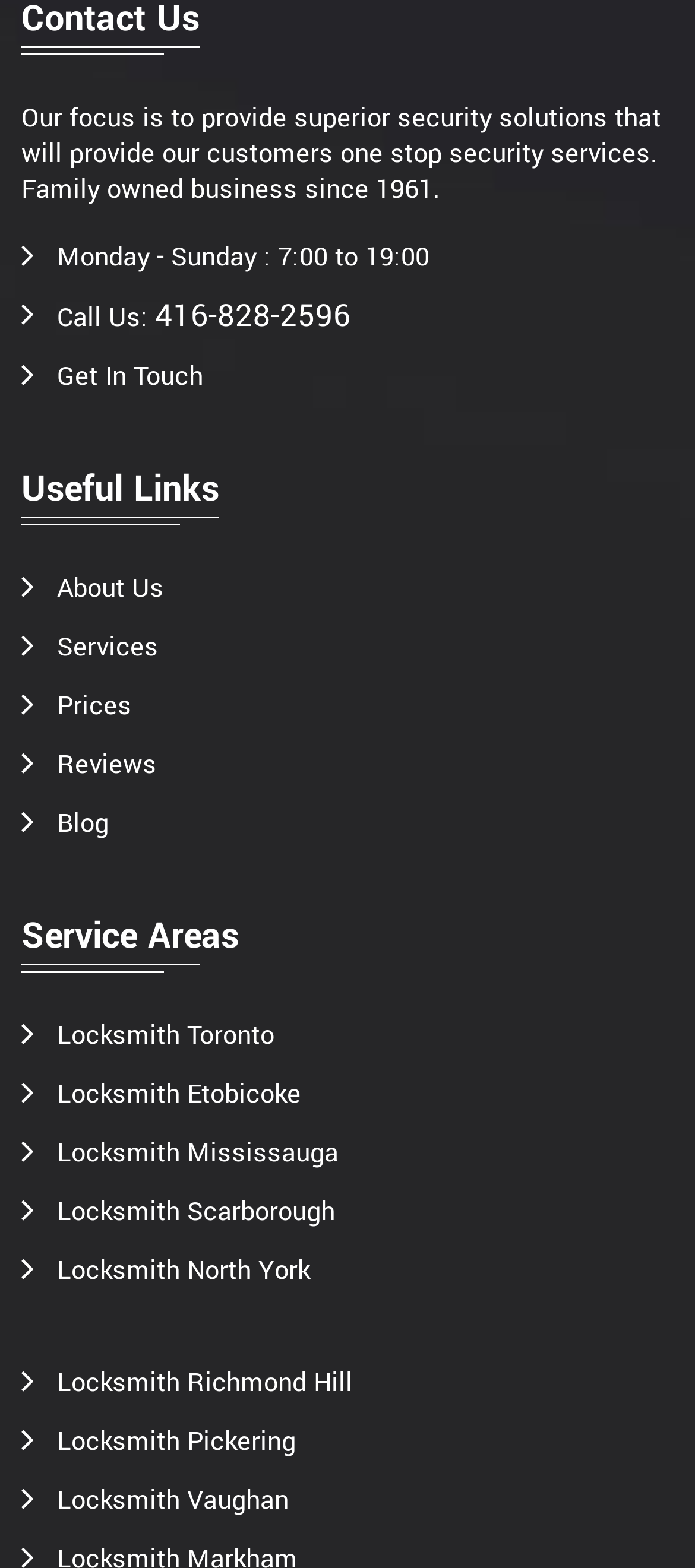Identify the bounding box coordinates of the specific part of the webpage to click to complete this instruction: "Get in touch with the company".

[0.082, 0.229, 0.292, 0.252]